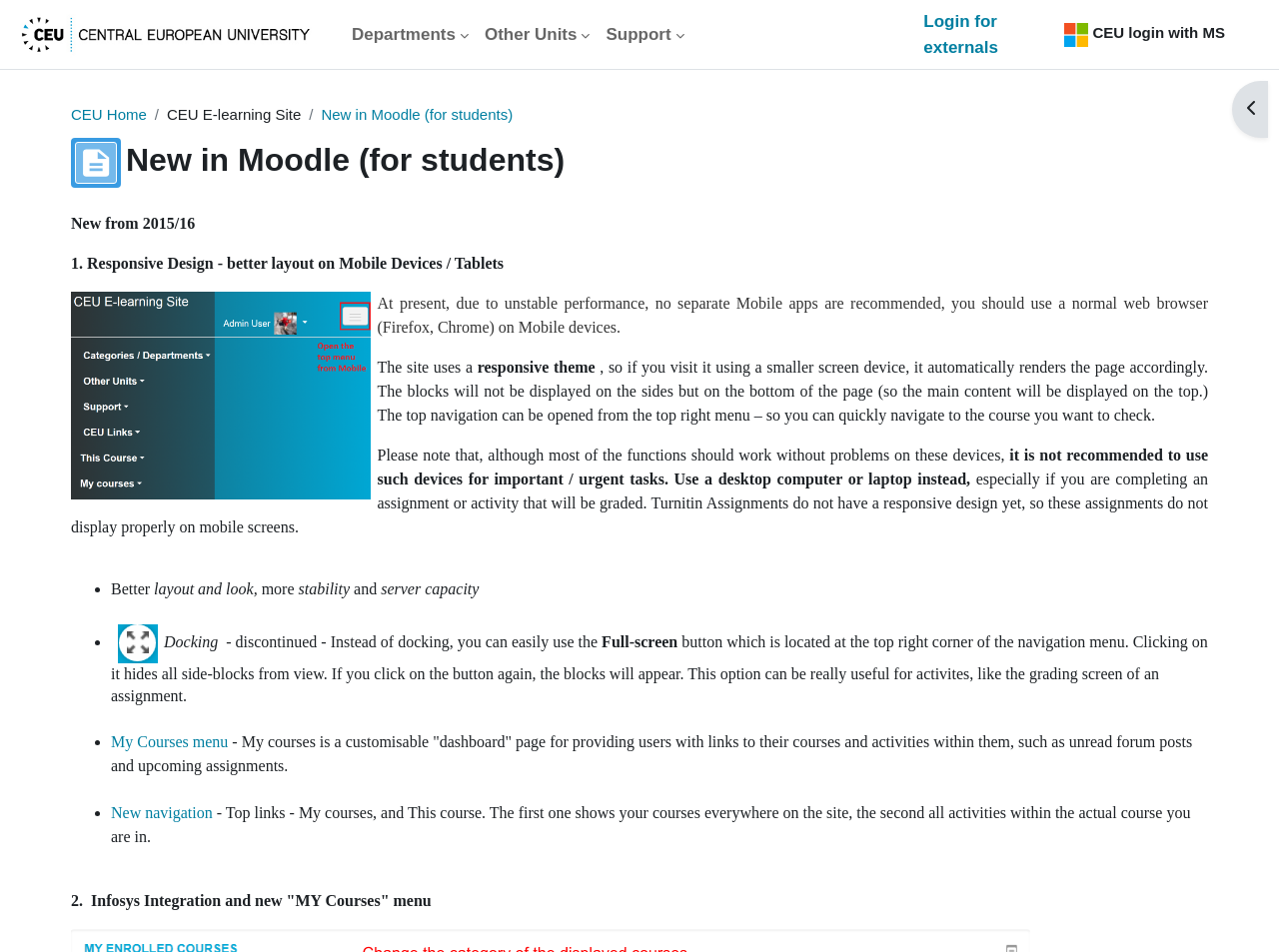Please determine the primary heading and provide its text.

New in Moodle (for students)